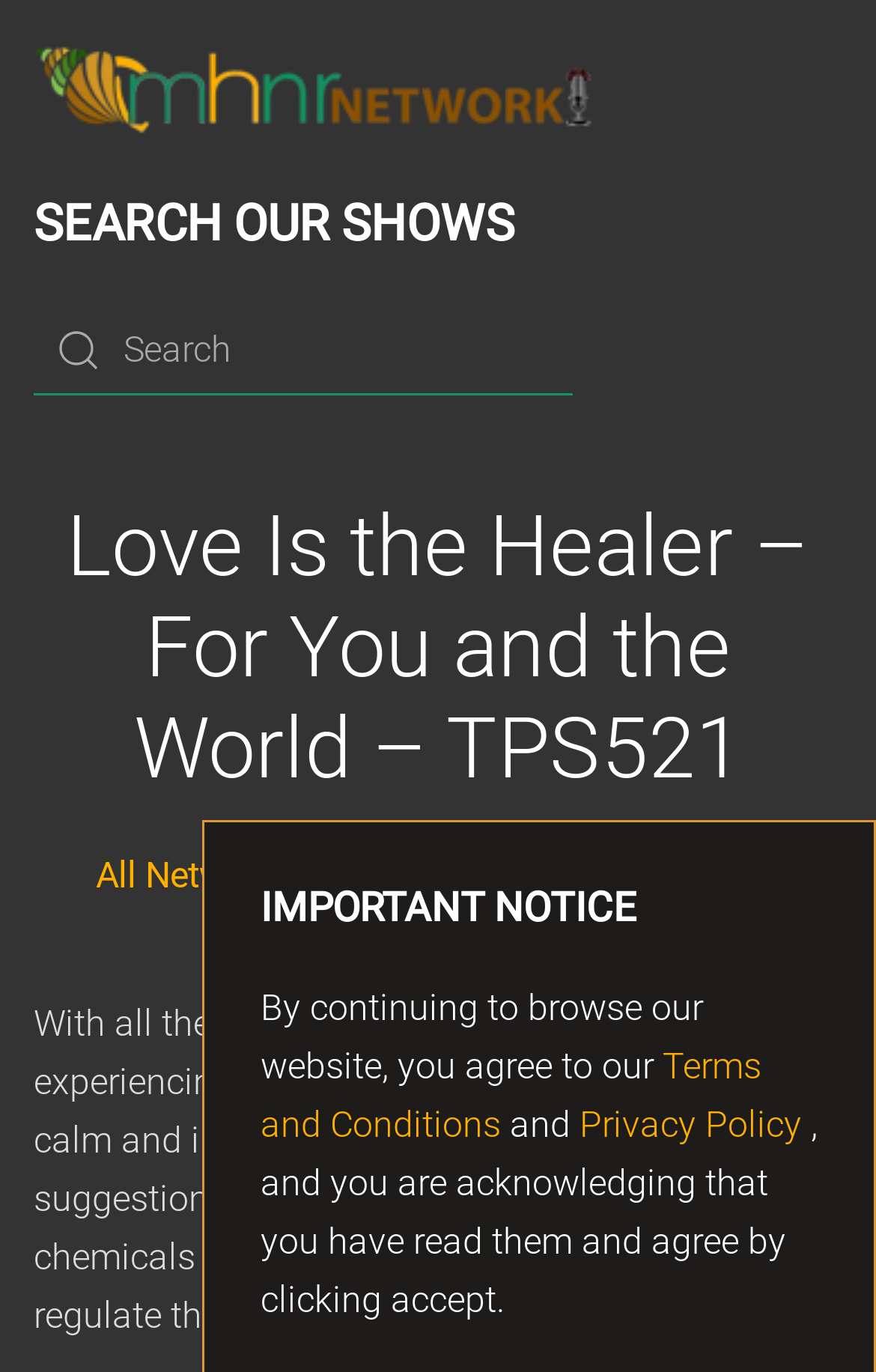Could you find the bounding box coordinates of the clickable area to complete this instruction: "View all network episodes"?

[0.109, 0.617, 0.488, 0.659]